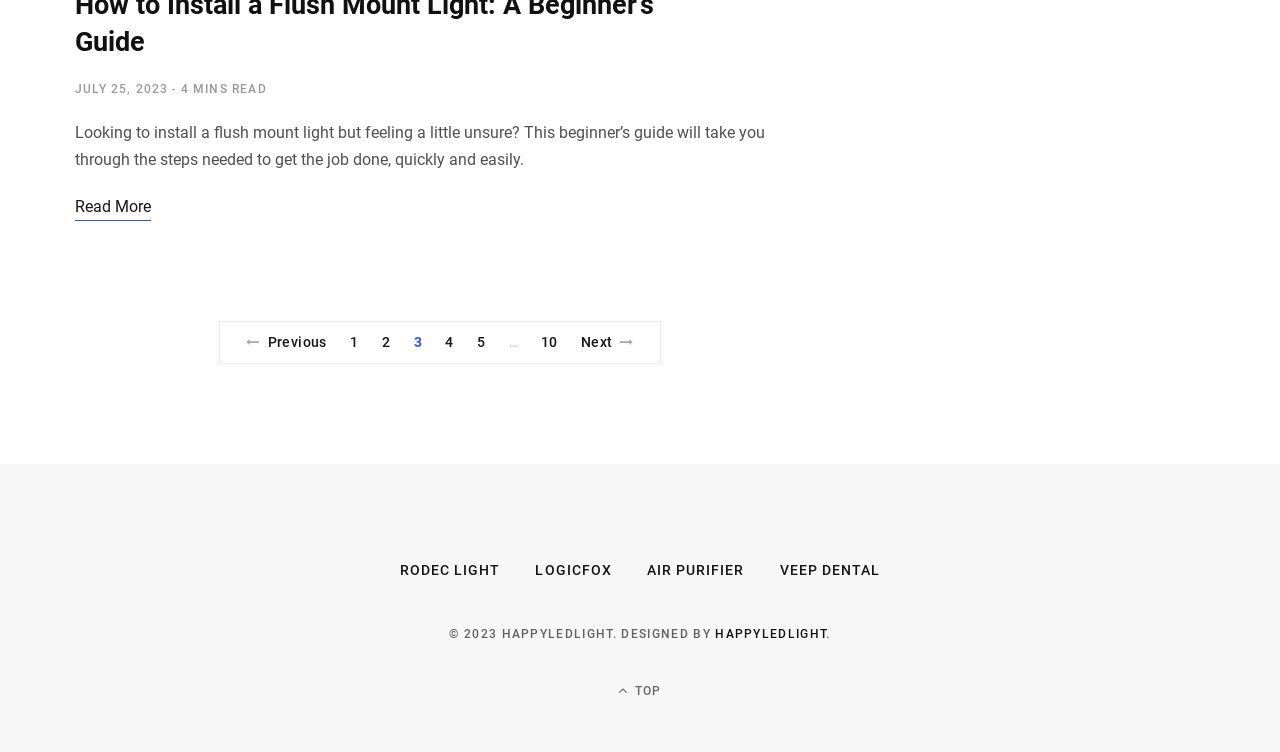Specify the bounding box coordinates of the area to click in order to follow the given instruction: "Go to page 2."

[0.294, 0.435, 0.309, 0.475]